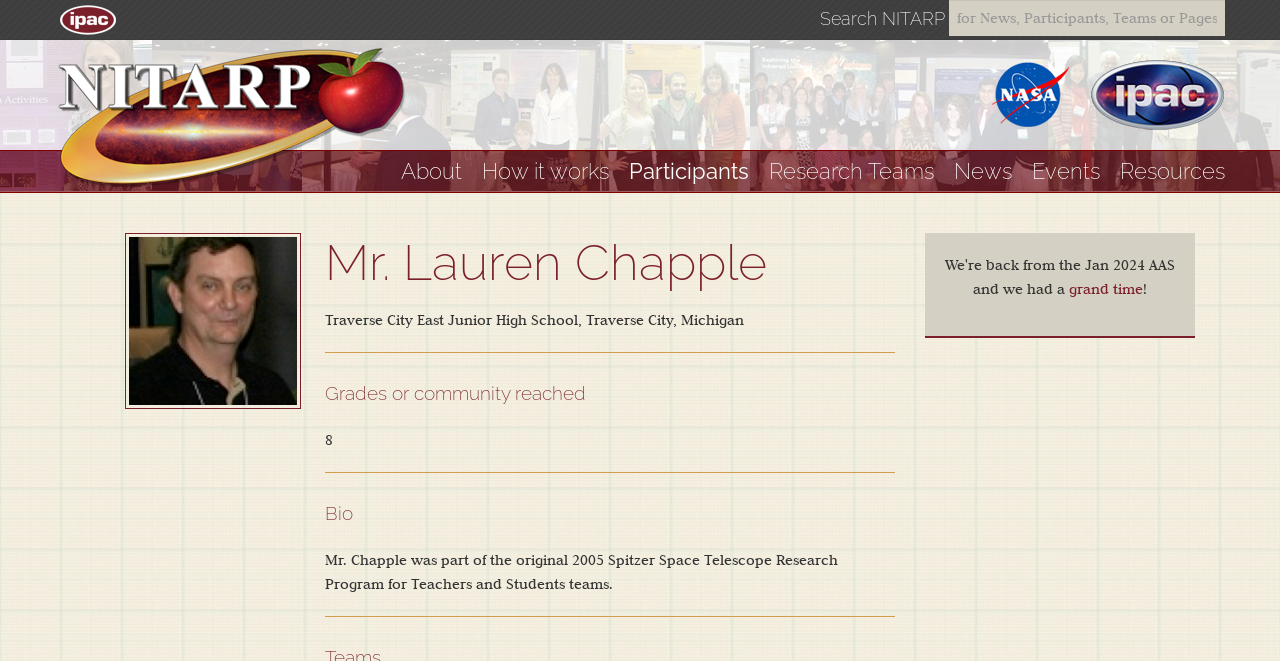Locate the bounding box coordinates of the element's region that should be clicked to carry out the following instruction: "Visit IPAC website". The coordinates need to be four float numbers between 0 and 1, i.e., [left, top, right, bottom].

[0.043, 0.018, 0.095, 0.04]